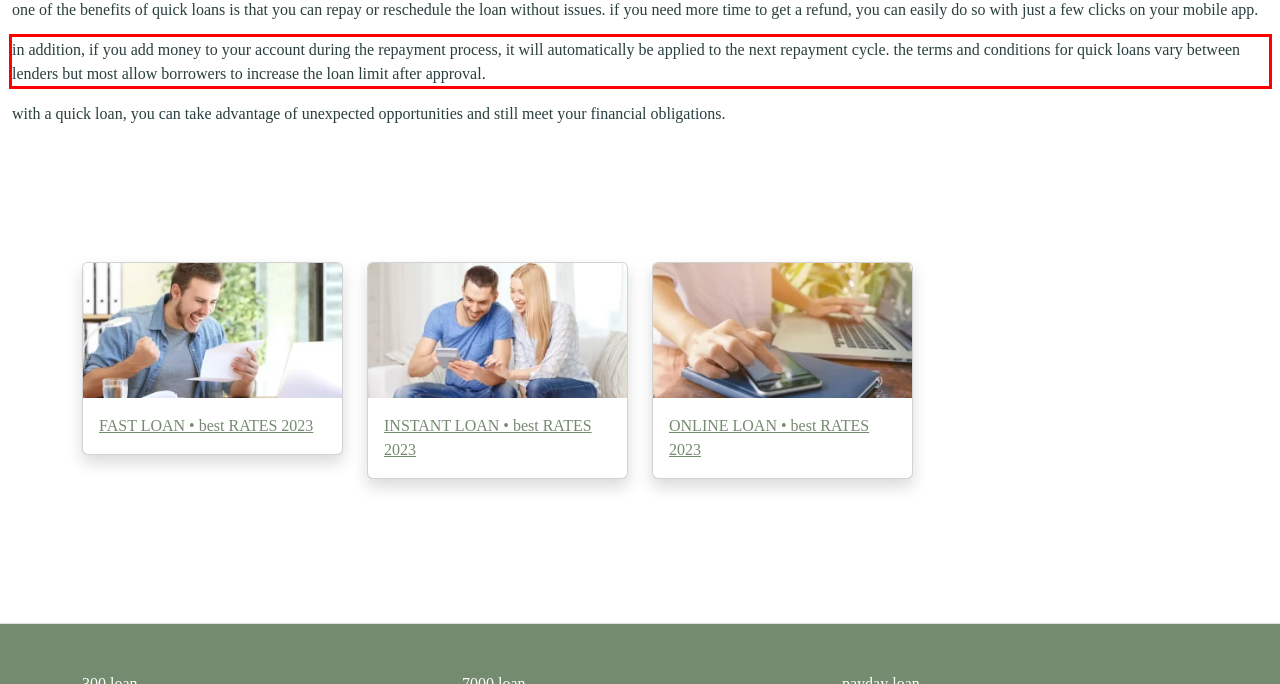Given the screenshot of a webpage, identify the red rectangle bounding box and recognize the text content inside it, generating the extracted text.

in addition, if you add money to your account during the repayment process, it will automatically be applied to the next repayment cycle. the terms and conditions for quick loans vary between lenders but most allow borrowers to increase the loan limit after approval.